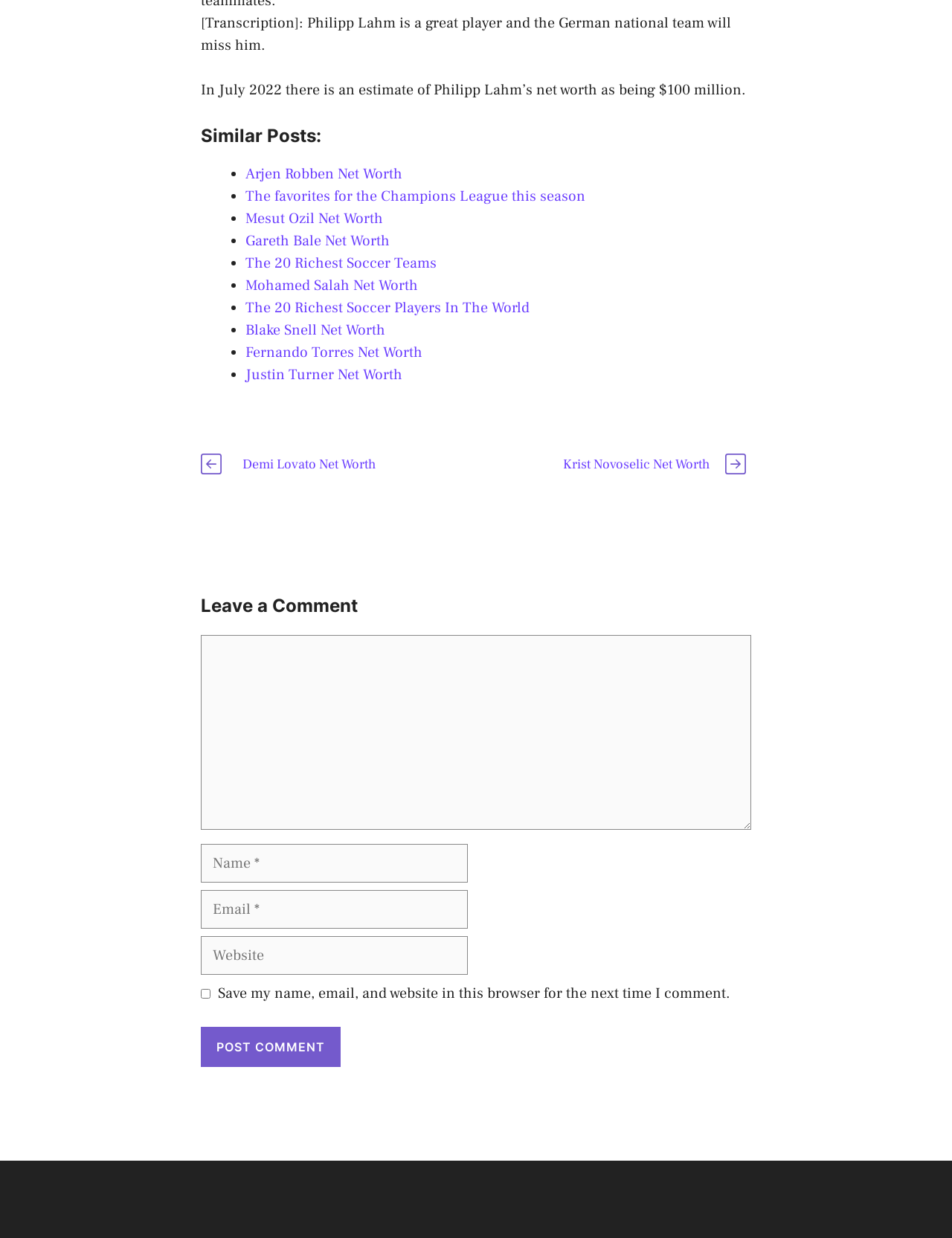Extract the bounding box coordinates for the UI element described as: "parent_node: Comment name="url" placeholder="Website"".

[0.211, 0.756, 0.491, 0.787]